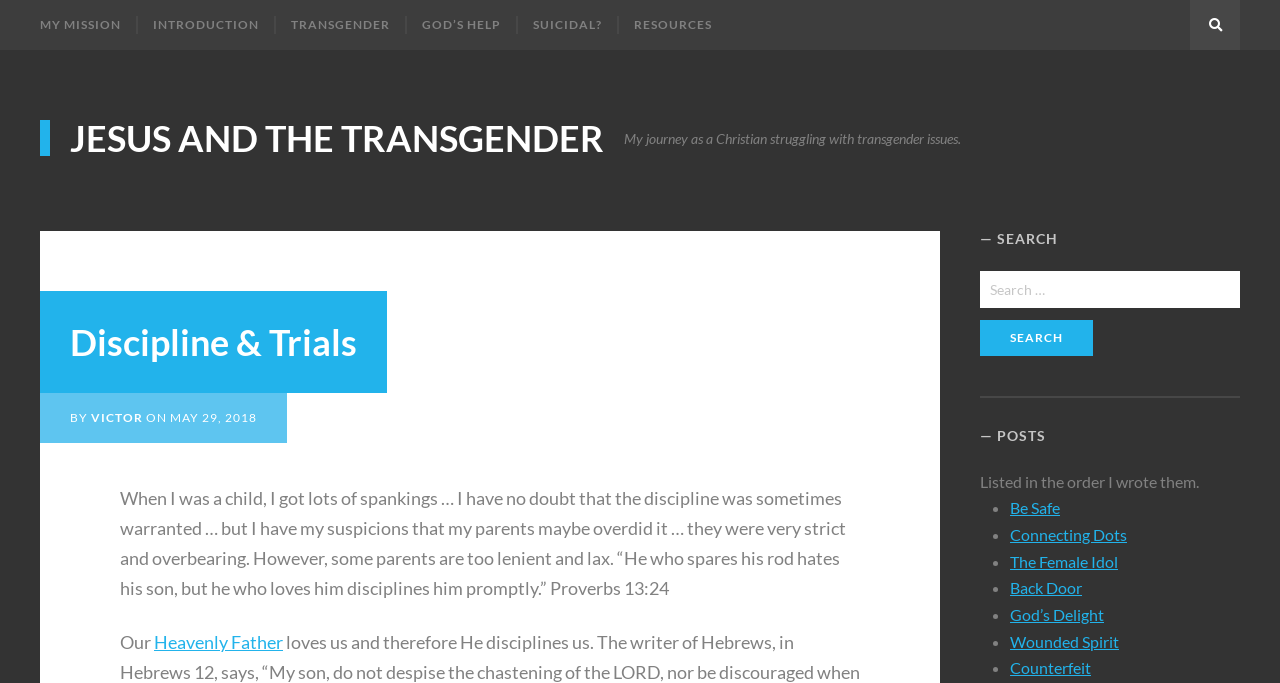What is the author's name?
Based on the screenshot, answer the question with a single word or phrase.

Victor